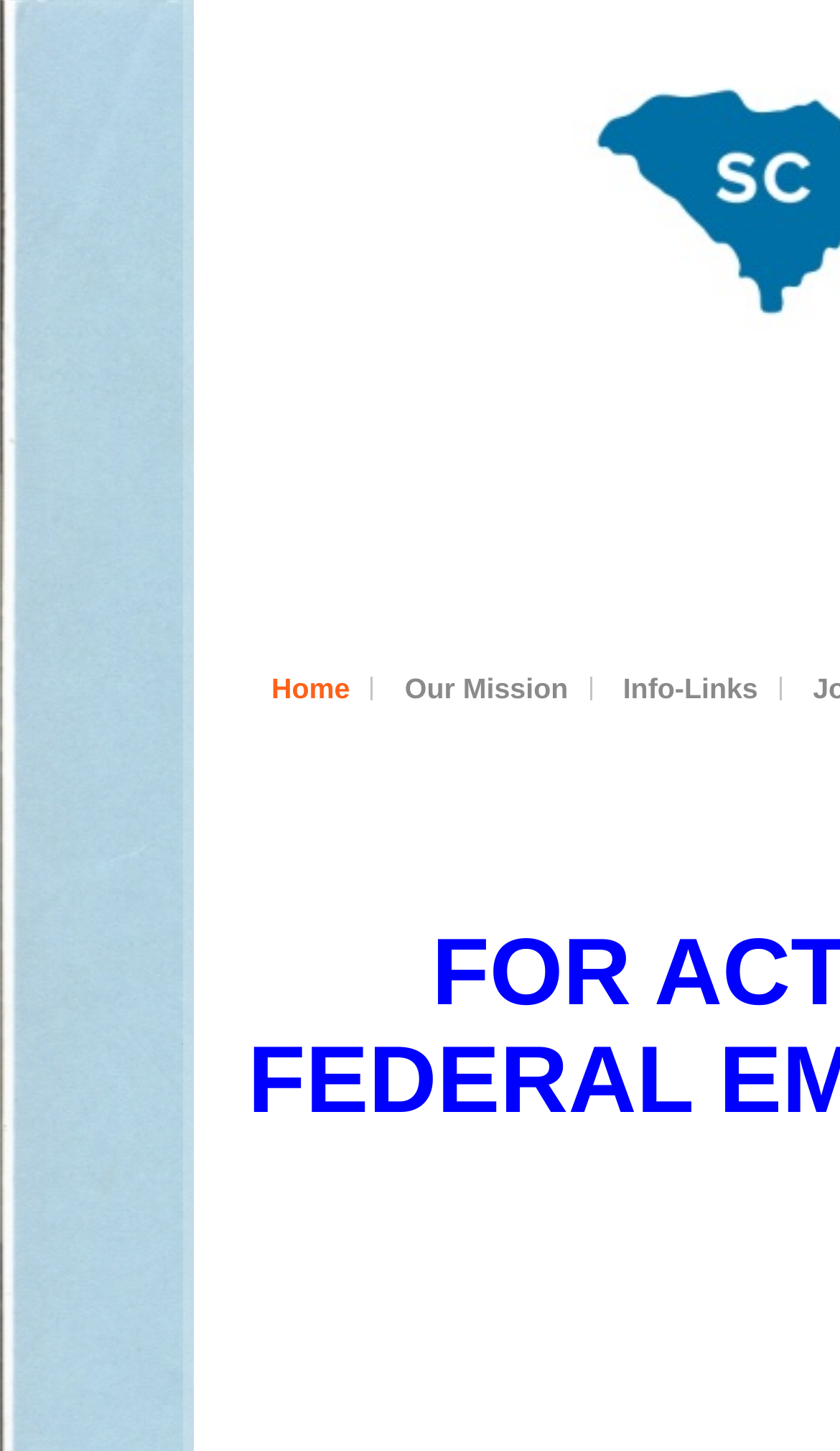Identify the bounding box coordinates for the UI element described by the following text: "Our Mission". Provide the coordinates as four float numbers between 0 and 1, in the format [left, top, right, bottom].

[0.454, 0.463, 0.705, 0.486]